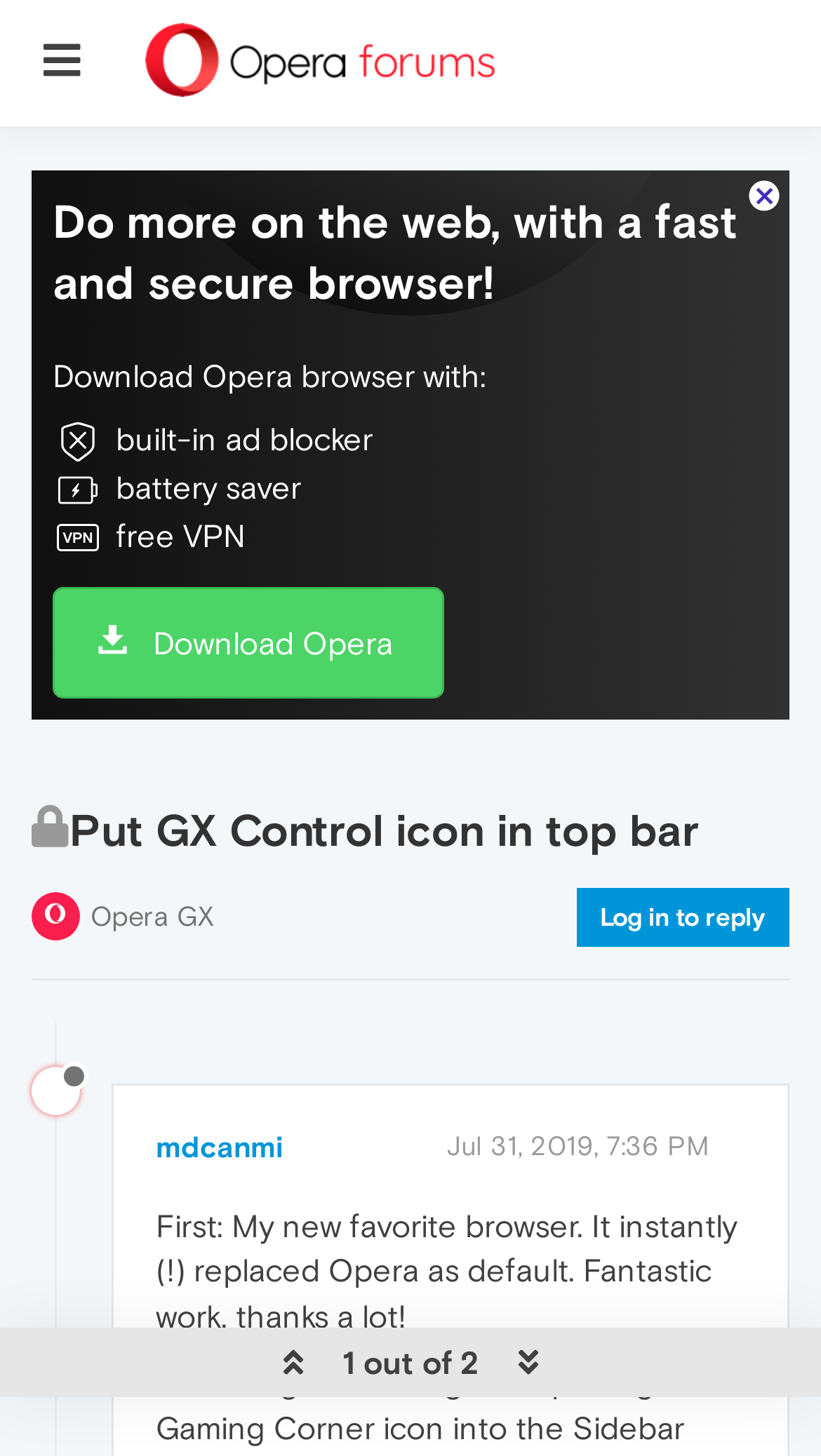Answer the question in one word or a short phrase:
What is the name of the specific Opera browser version being discussed?

Opera GX